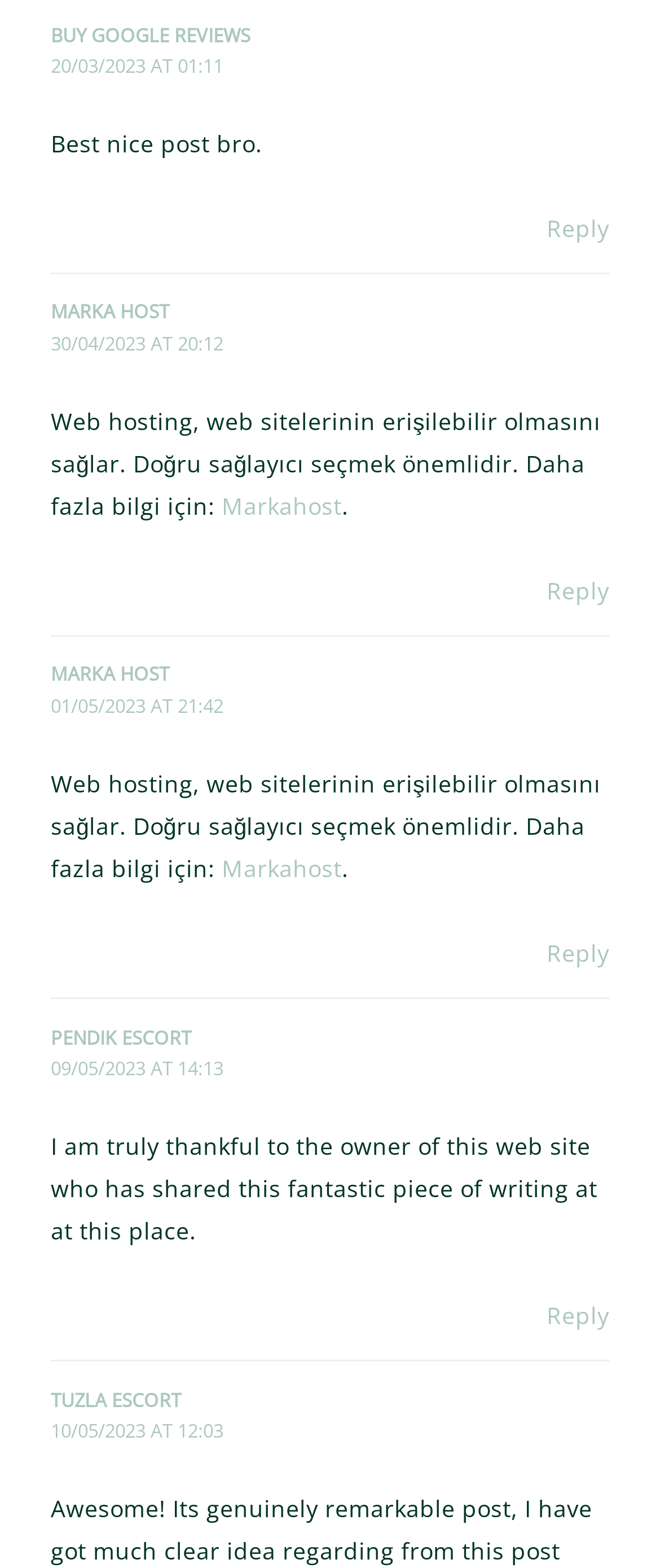Determine the bounding box coordinates of the region I should click to achieve the following instruction: "Click on 'Reply to marka host'". Ensure the bounding box coordinates are four float numbers between 0 and 1, i.e., [left, top, right, bottom].

[0.828, 0.366, 0.923, 0.386]